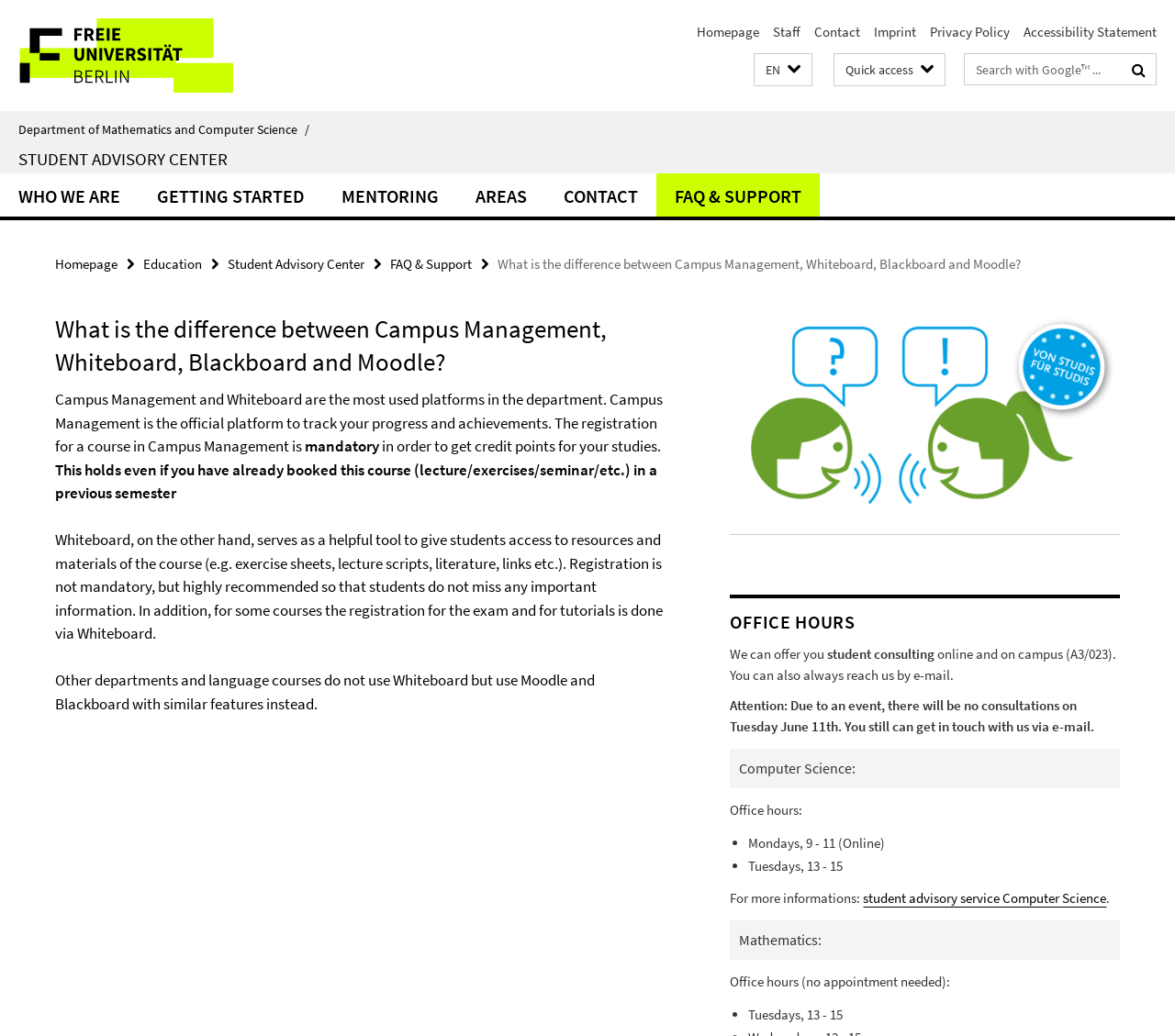What is the alternative platform used by other departments and language courses? Refer to the image and provide a one-word or short phrase answer.

Moodle and Blackboard